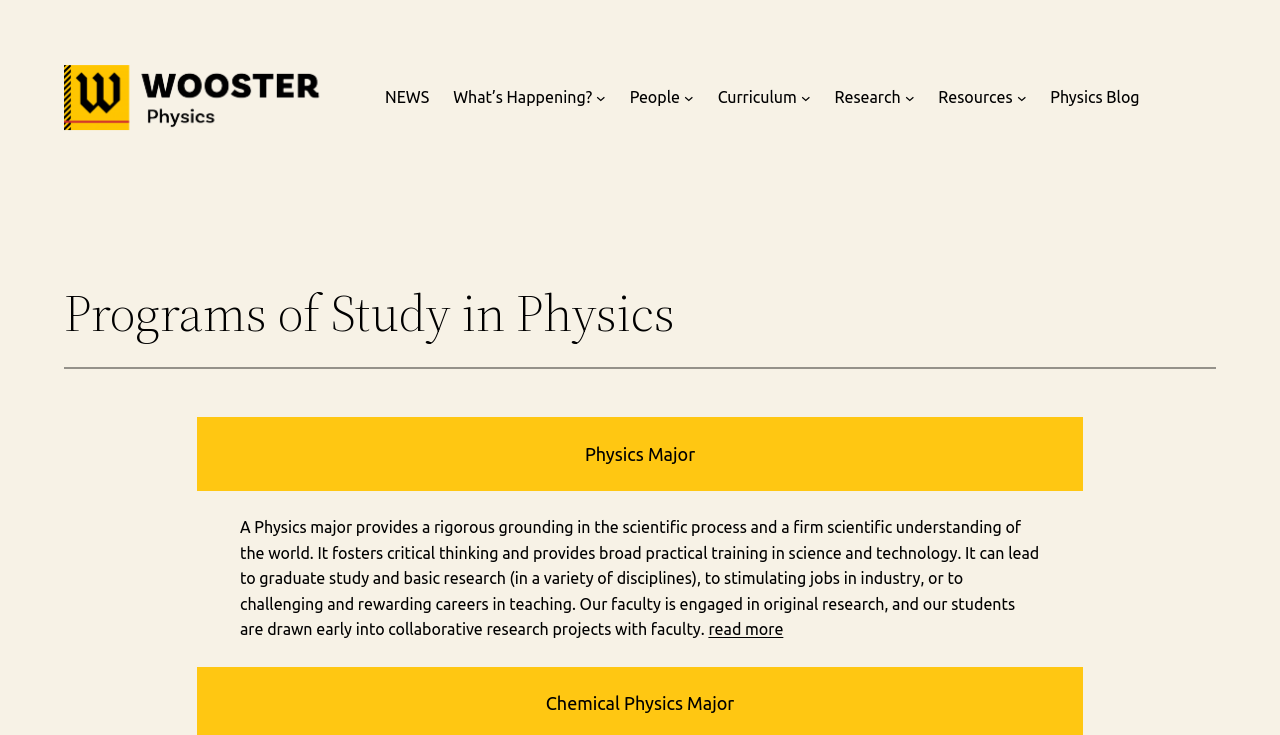Find and provide the bounding box coordinates for the UI element described here: "People". The coordinates should be given as four float numbers between 0 and 1: [left, top, right, bottom].

[0.492, 0.115, 0.531, 0.15]